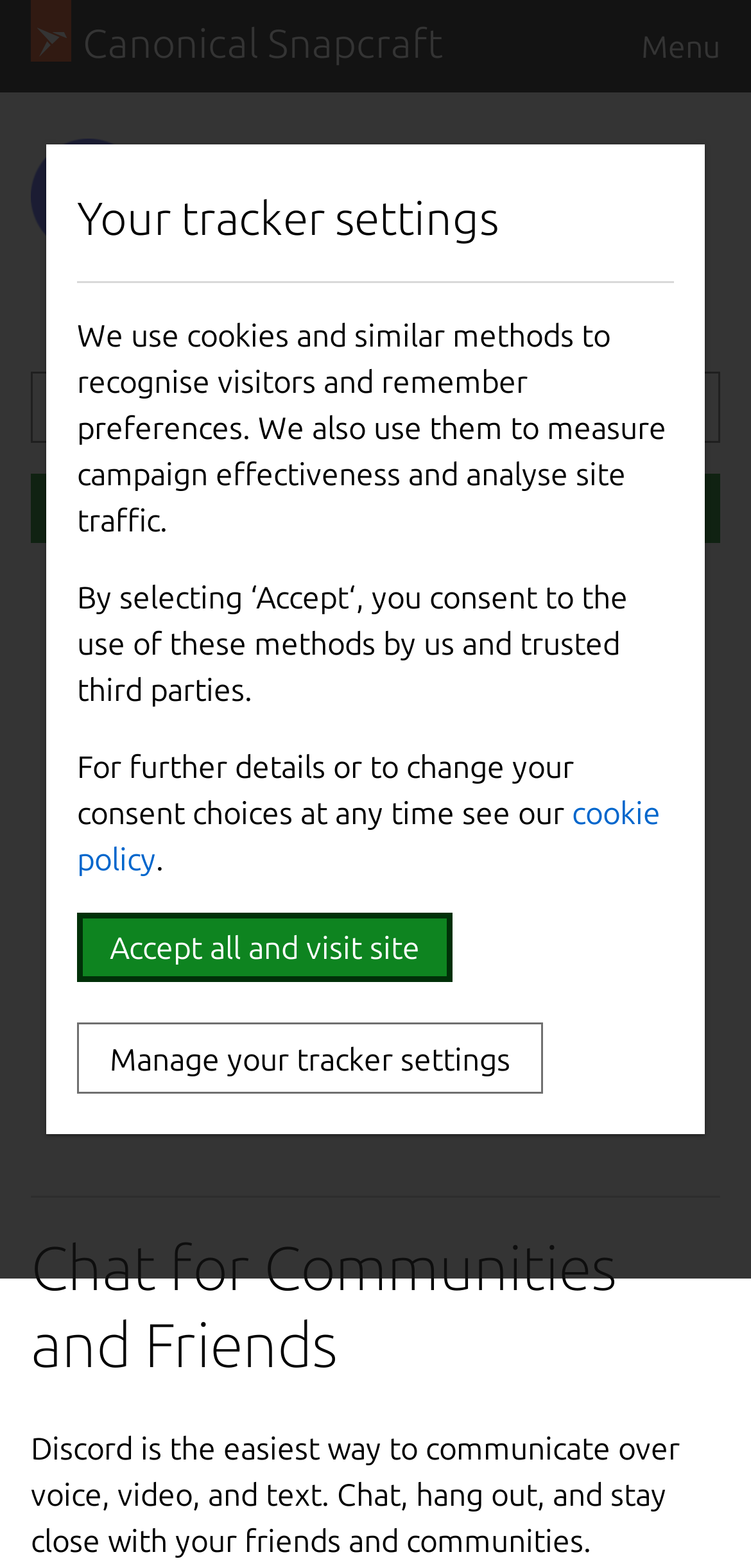Please determine the bounding box coordinates of the area that needs to be clicked to complete this task: 'Click the Discord link'. The coordinates must be four float numbers between 0 and 1, formatted as [left, top, right, bottom].

[0.236, 0.152, 0.382, 0.174]